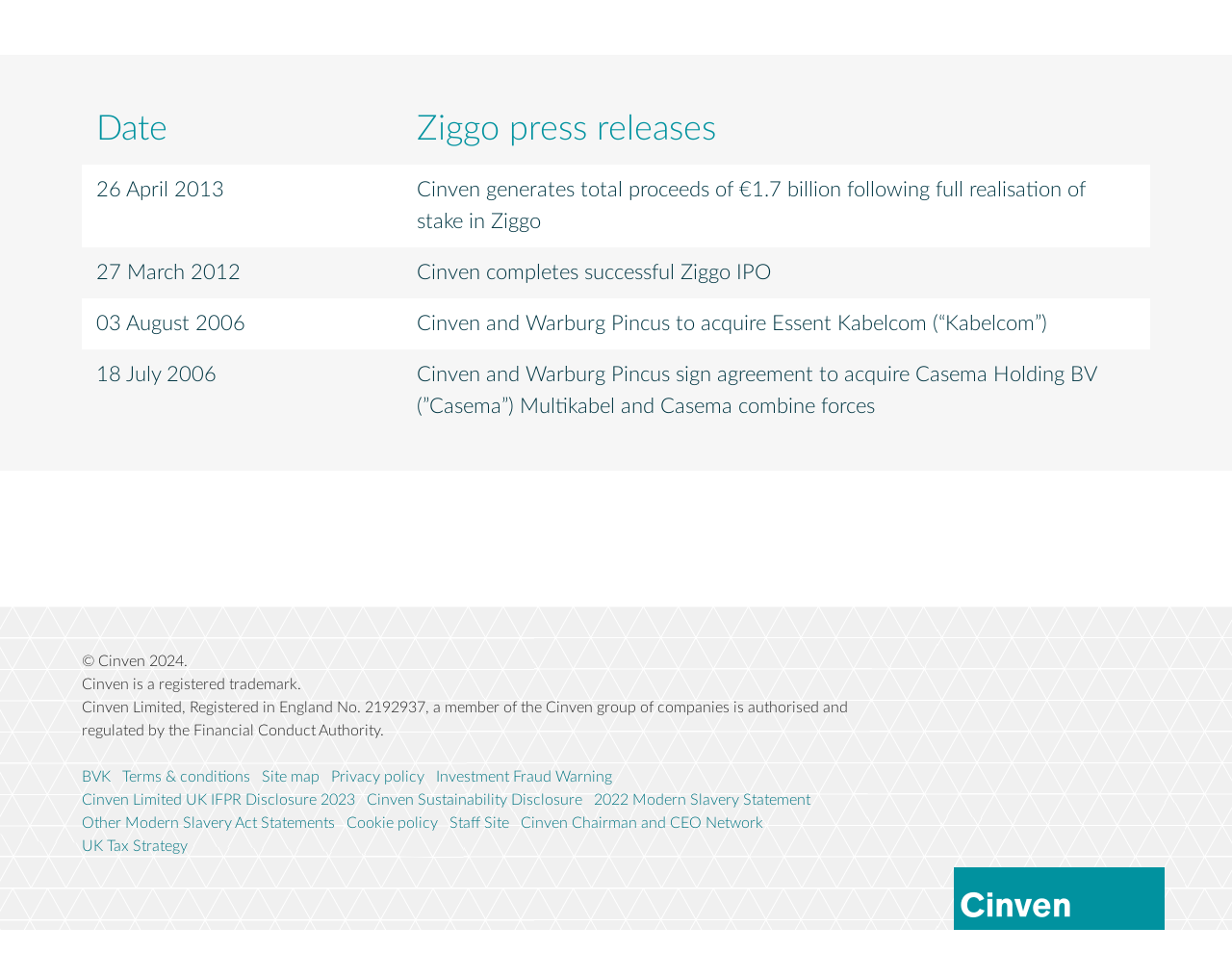Please find the bounding box coordinates of the element that you should click to achieve the following instruction: "View Cinven press releases". The coordinates should be presented as four float numbers between 0 and 1: [left, top, right, bottom].

[0.327, 0.095, 0.934, 0.168]